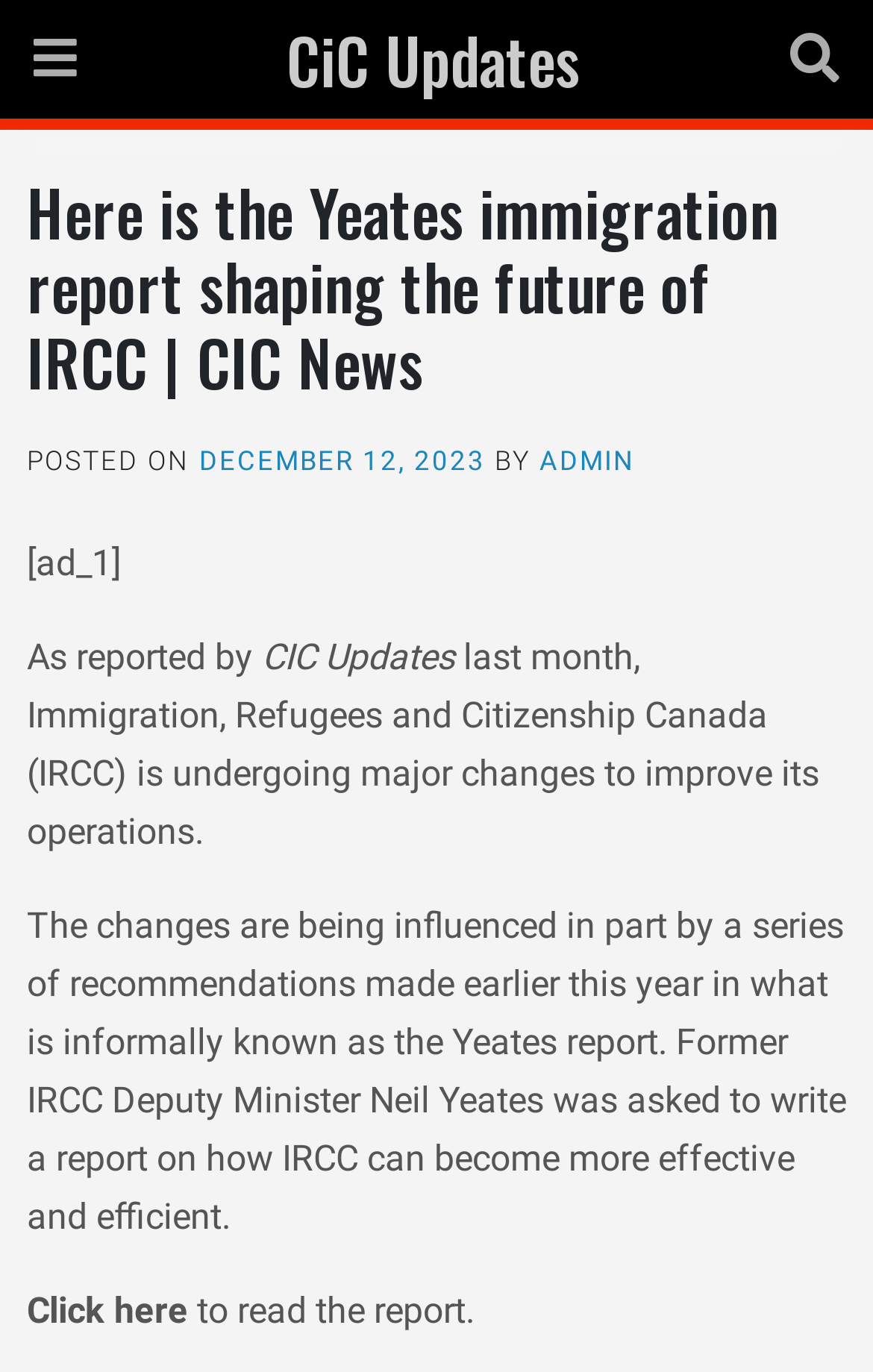Given the description "admin", provide the bounding box coordinates of the corresponding UI element.

[0.618, 0.325, 0.728, 0.348]